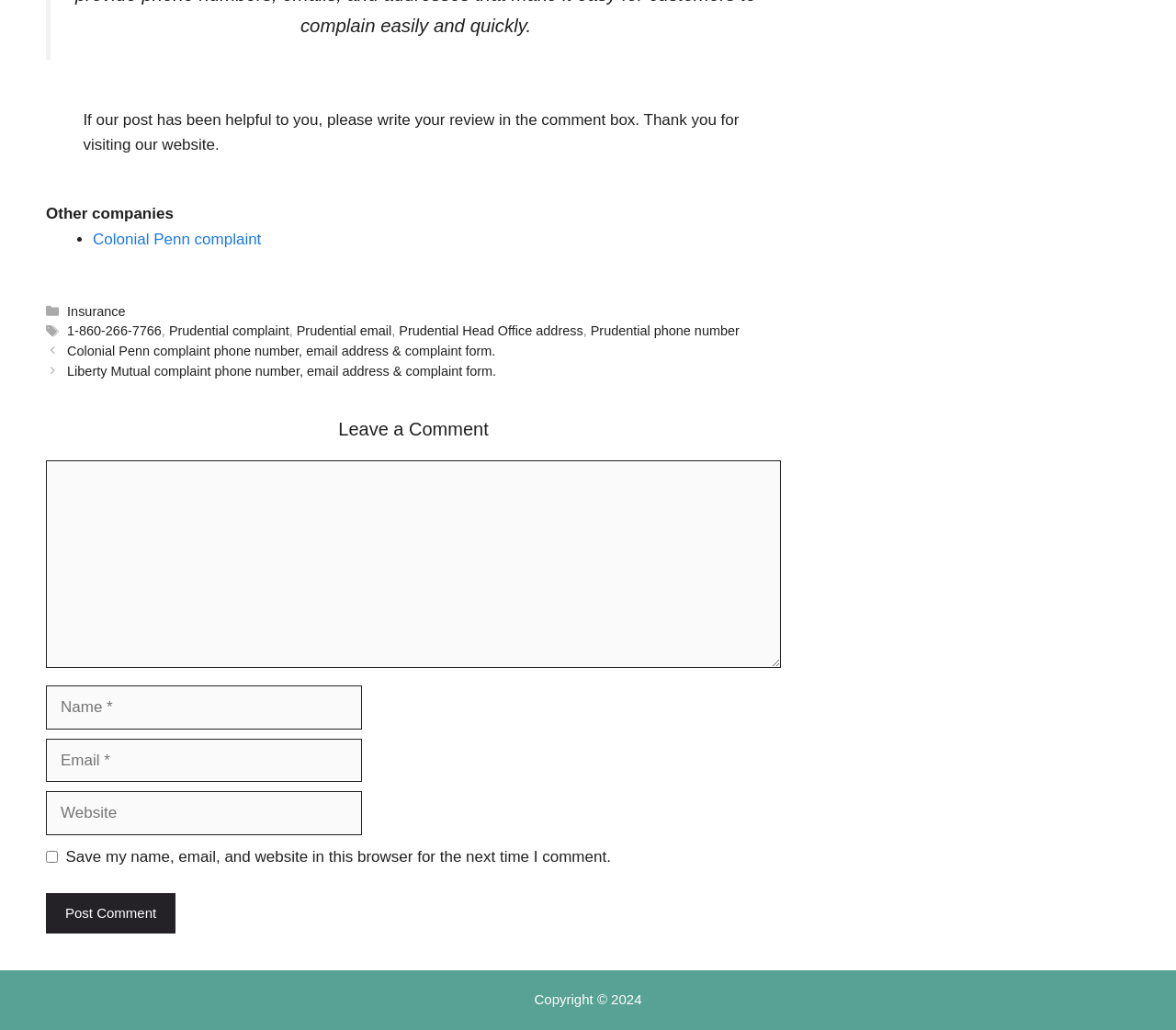Specify the bounding box coordinates of the area to click in order to execute this command: 'Write a review in the comment box'. The coordinates should consist of four float numbers ranging from 0 to 1, and should be formatted as [left, top, right, bottom].

[0.039, 0.447, 0.664, 0.649]